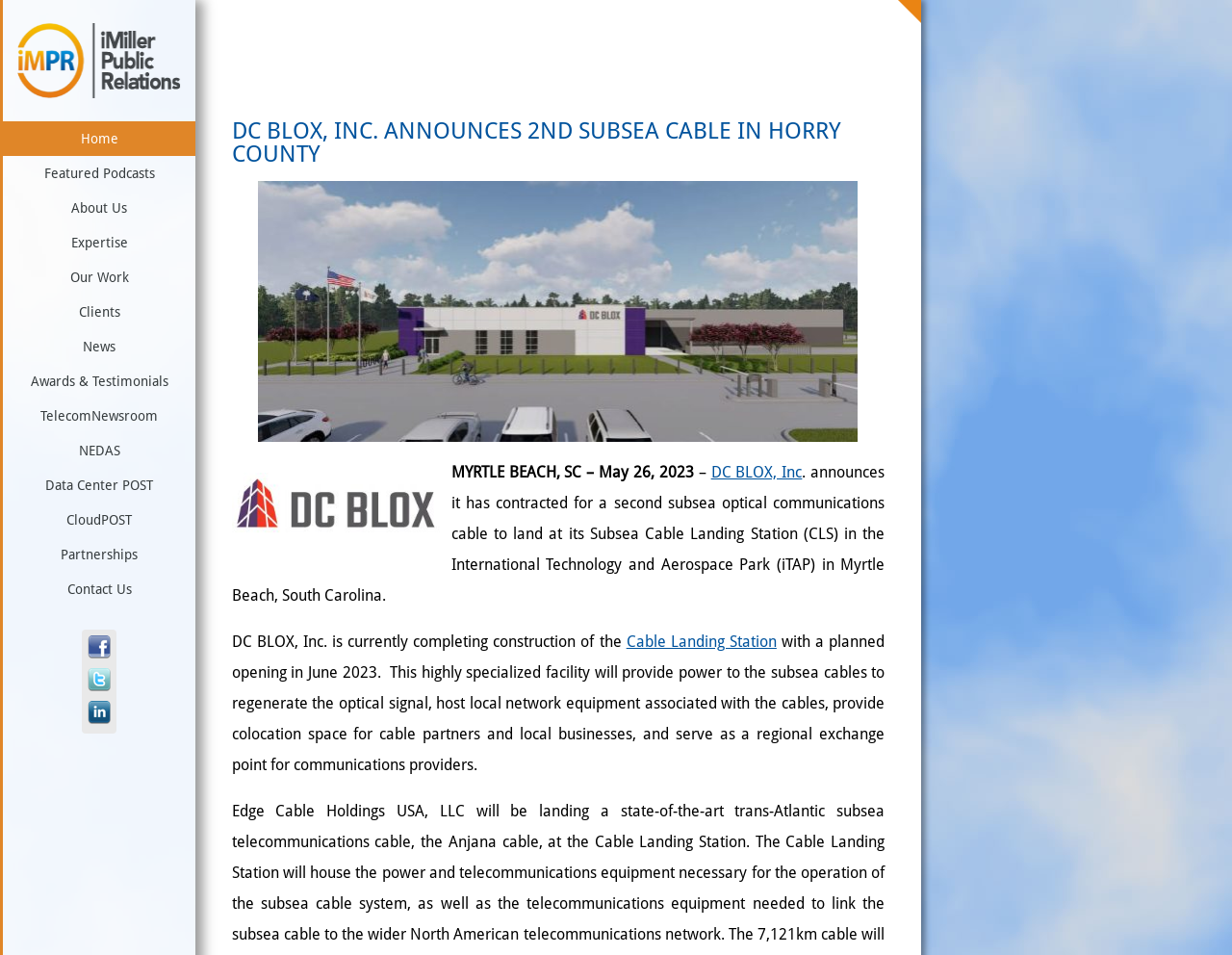Where is the Subsea Cable Landing Station located?
Look at the image and answer with only one word or phrase.

Myrtle Beach, South Carolina